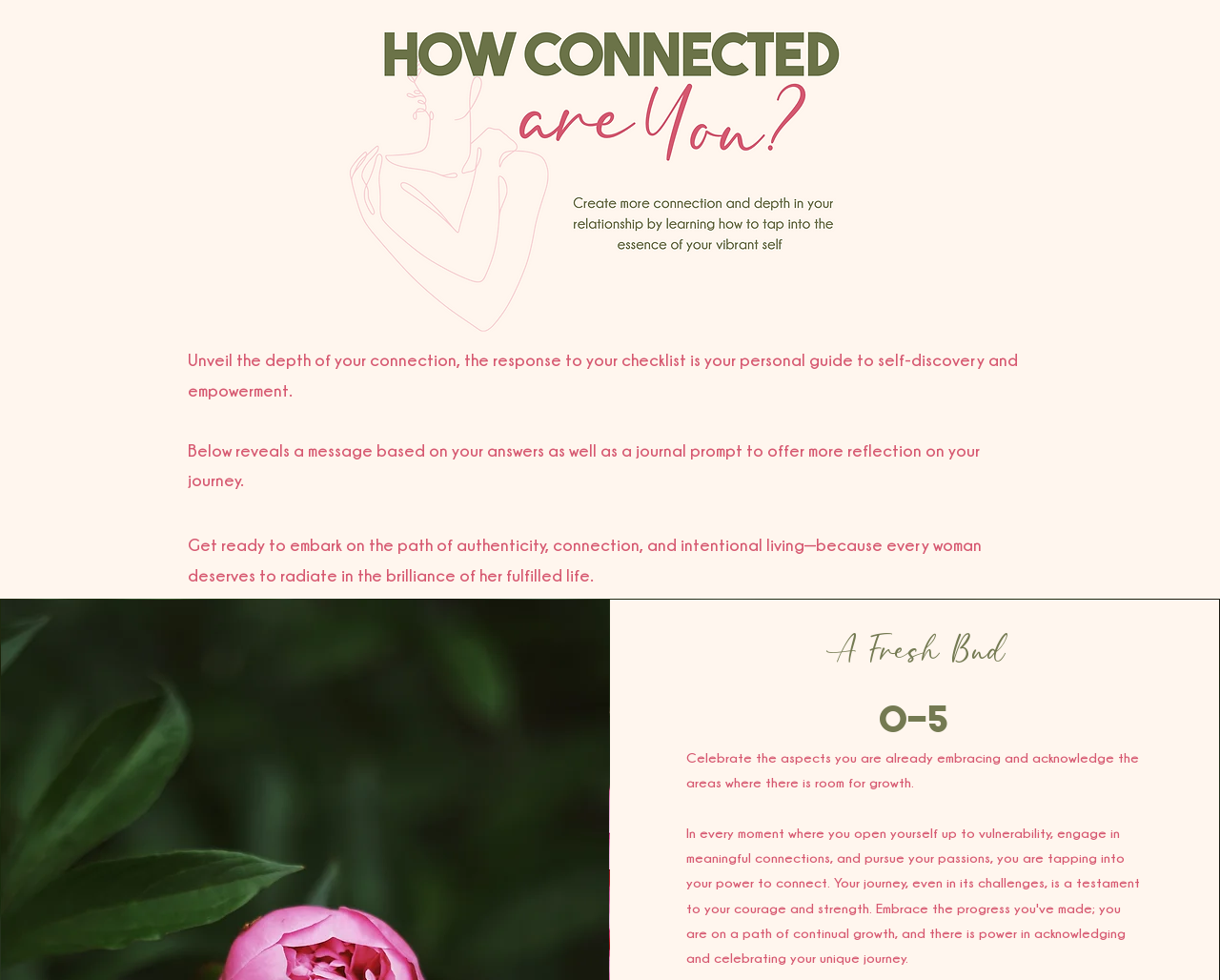Provide a thorough summary of the webpage.

The webpage is about the "Connected Checklist" and "Intimacy Evolution". At the top, there is a prominent image, "Connected Graphic.png", taking up about half of the screen width and a third of the screen height. 

Below the image, there are three paragraphs of text. The first paragraph invites users to "unveil the depth of their connection" and explains that the checklist response will serve as a personal guide to self-discovery and empowerment. The second paragraph informs users that they will receive a message based on their answers, along with a journal prompt for further reflection. The third paragraph is a motivational message, encouraging users to embark on a path of authenticity, connection, and intentional living.

Further down, there are two headings, "A Fresh Bud" and "0-5", which appear to be related to the checklist or its results. Below these headings, there is a paragraph of text that advises users to celebrate their strengths and acknowledge areas for growth. Finally, there is a small text element containing the letter "h" and a non-breaking space, which may be a formatting error or a minor typo.